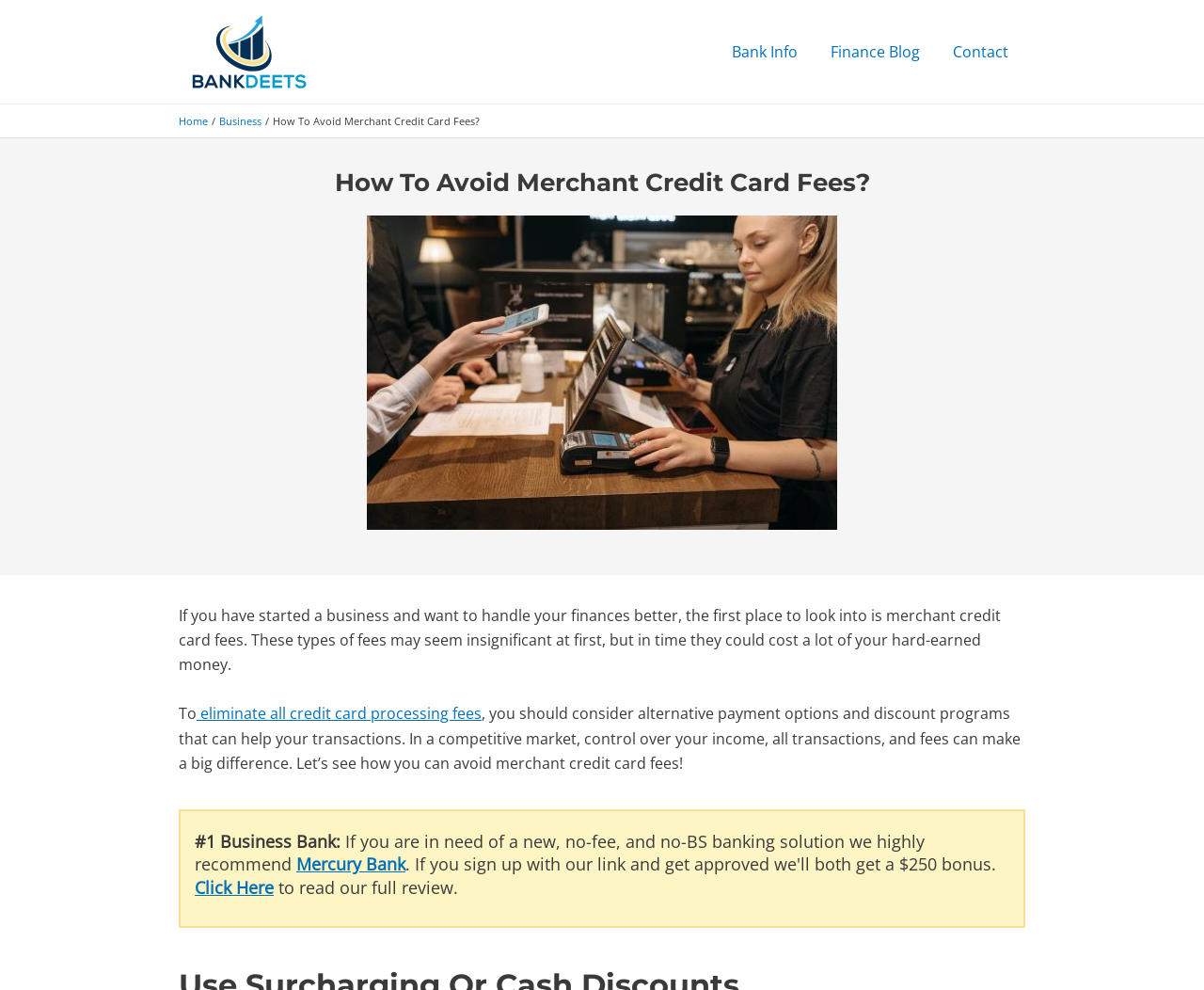Give a one-word or short phrase answer to the question: 
What is the purpose of the link 'eliminate all credit card processing fees'?

To consider alternative payment options